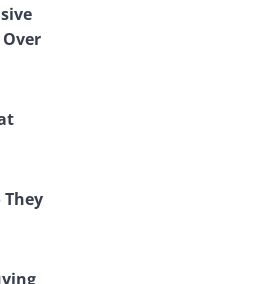What type of real estate is being discussed?
Answer the question with as much detail as you can, using the image as a reference.

The caption highlights the 'ongoing dynamics of luxury real estate in the area', which suggests that the type of real estate being discussed is luxury real estate.